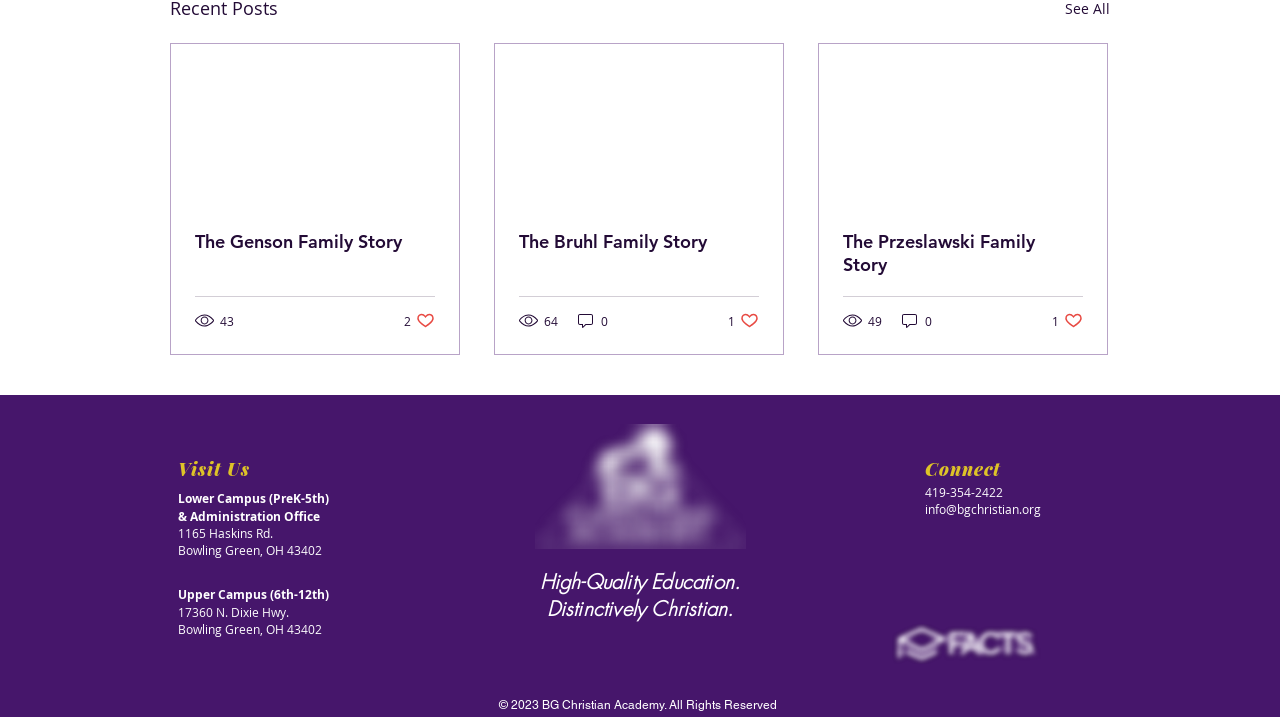Determine the bounding box coordinates for the element that should be clicked to follow this instruction: "Click on the 'The Genson Family Story' link". The coordinates should be given as four float numbers between 0 and 1, in the format [left, top, right, bottom].

[0.152, 0.32, 0.34, 0.353]